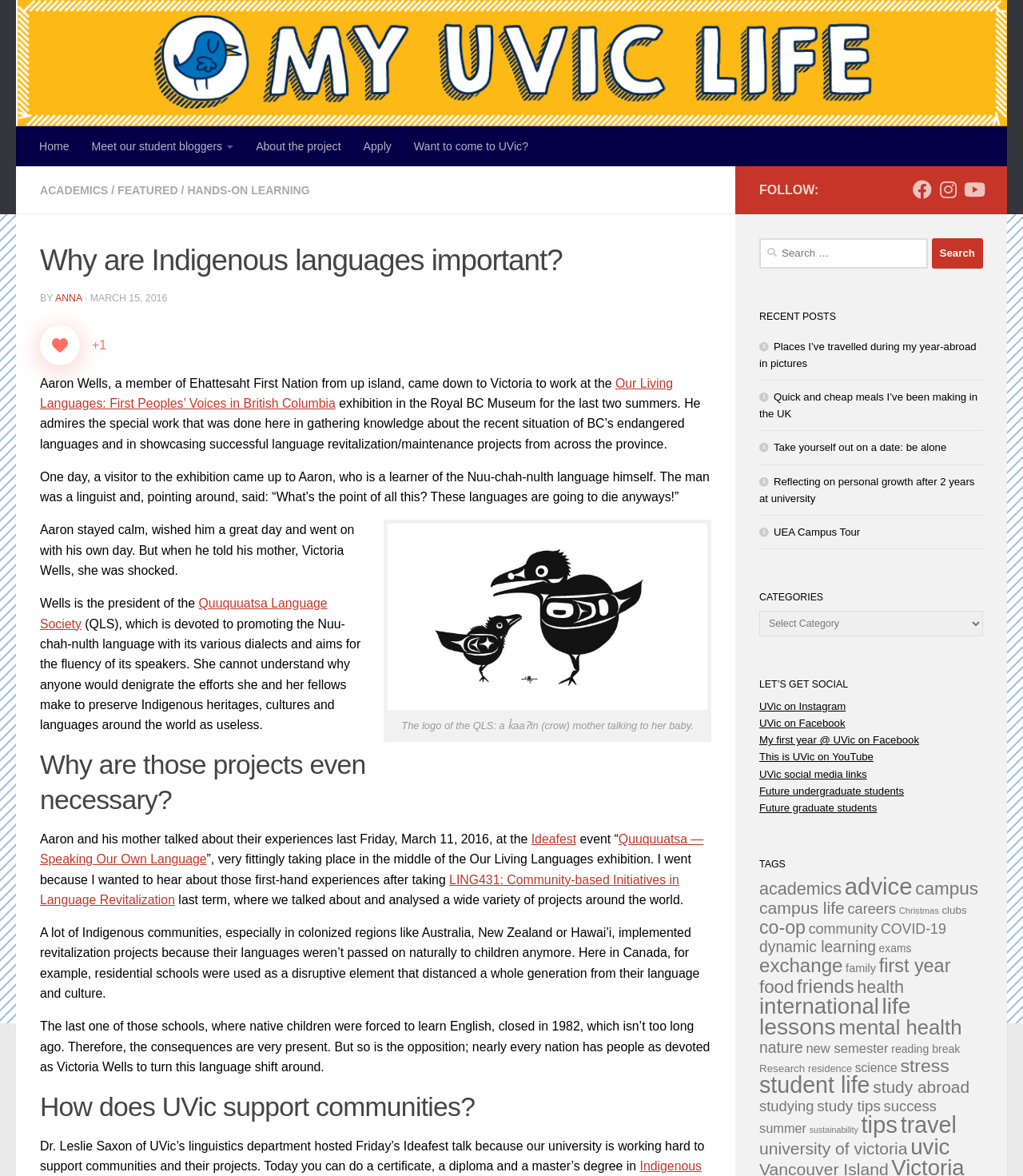Can you locate the main headline on this webpage and provide its text content?

Why are Indigenous languages important?